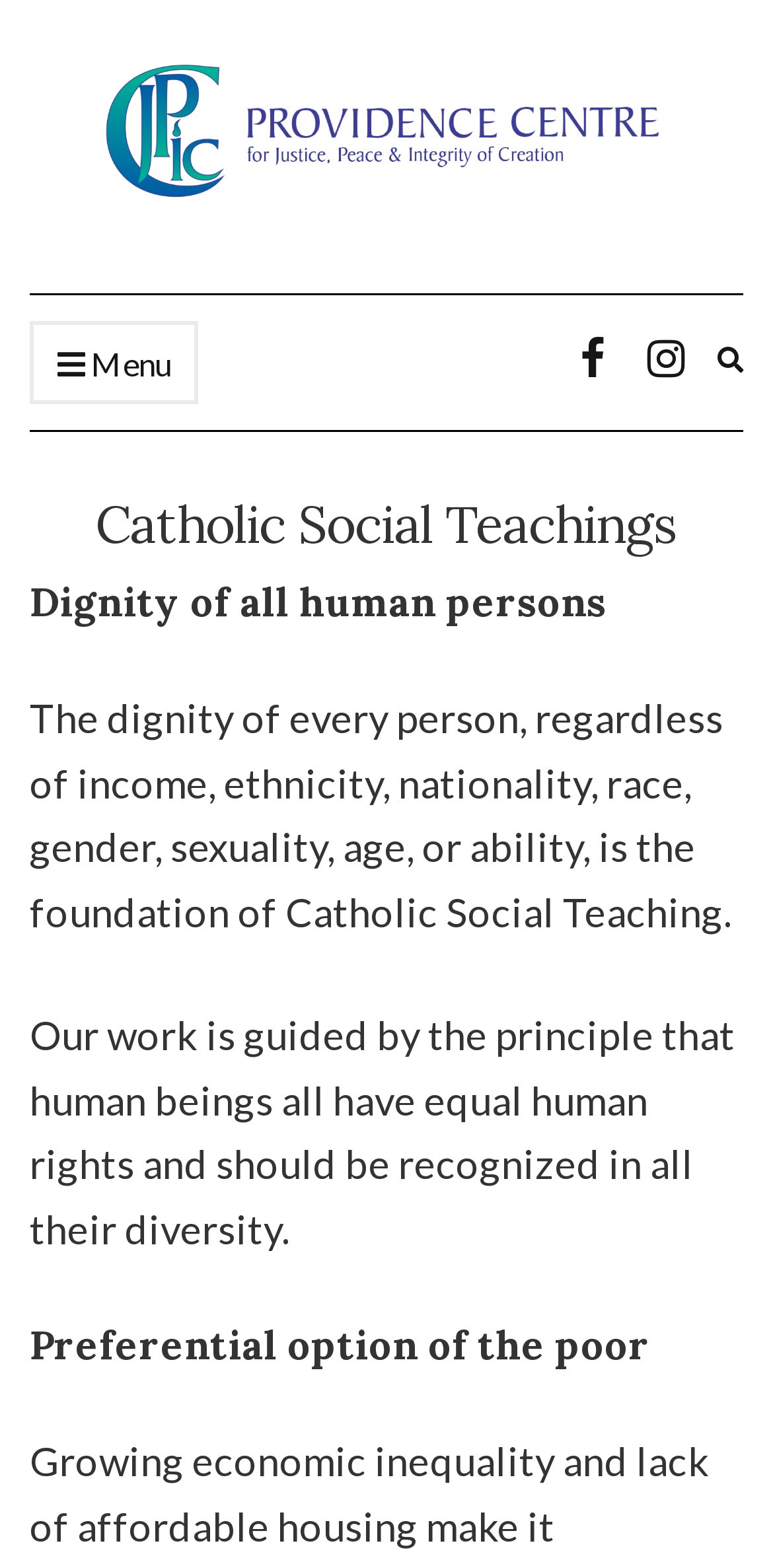Provide a comprehensive description of the webpage.

The webpage is about Catholic Social Teachings, specifically focusing on the dignity of all human persons and the preferential option of the poor. At the top left of the page, there is a link to the PROVIDENCE CENTRE FOR JUSTICE, PEACE AND INTEGRITY OF CREATION, accompanied by an image with the same name. 

To the right of the link, there are three icons represented by '\ue015', '\ue034', and '\ue043', which are likely navigation or social media links. On the top right corner, there is a search form expansion link.

Below the top section, there are three headings: "Catholic Social Teachings", "Dignity of all human persons", and "Preferential option of the poor". The first heading is at the top, followed by the second heading, which is accompanied by a paragraph of text explaining that the dignity of every person is the foundation of Catholic Social Teaching, regardless of their background or characteristics. 

Below this text, there is another paragraph stating that the organization's work is guided by the principle of recognizing equal human rights and diversity. The third heading, "Preferential option of the poor", is located at the bottom of the section.